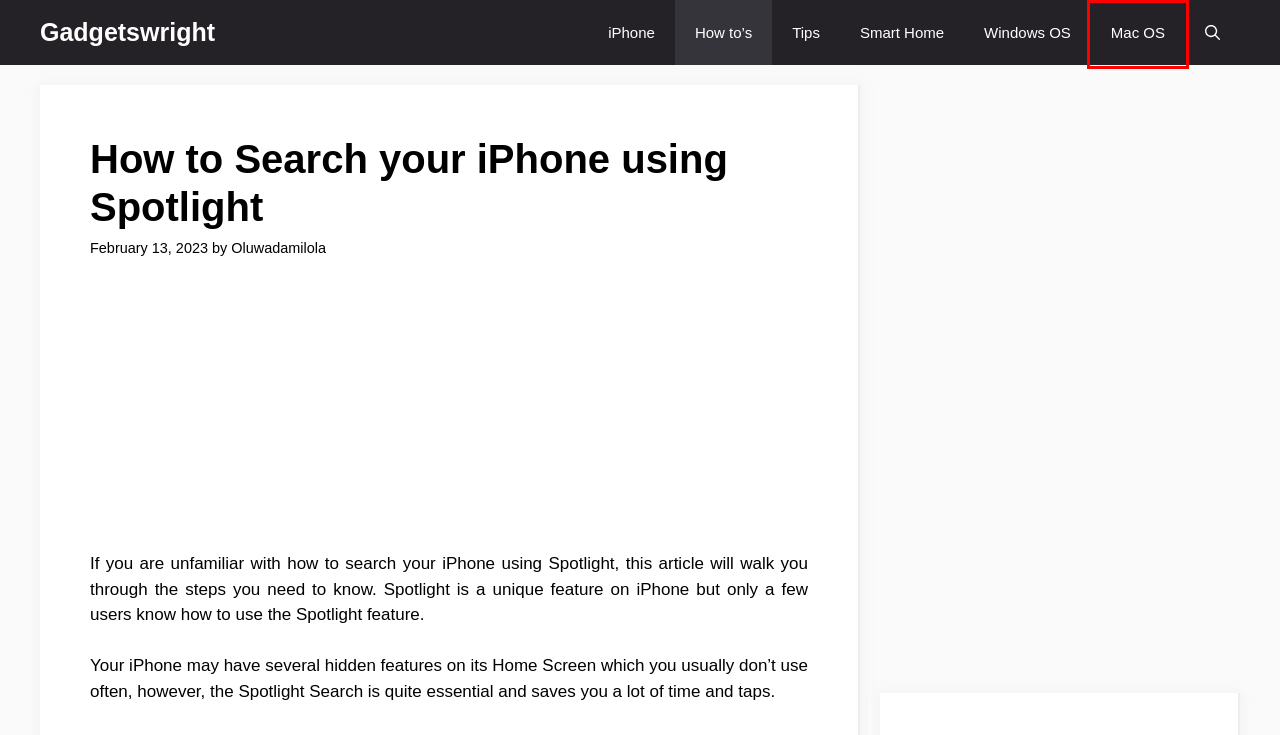Look at the screenshot of a webpage where a red rectangle bounding box is present. Choose the webpage description that best describes the new webpage after clicking the element inside the red bounding box. Here are the candidates:
A. Mac OS Archives - Gadgetswright
B. Gadgetswright
C. iPhone Archives - Gadgetswright
D. Smart Home Archives - Gadgetswright
E. Oluwadamilola - Gadgetswright
F. How to Blur Photos on iPhone - Gadgetswright
G. Tips Archives - Gadgetswright
H. How to's Archives - Gadgetswright

A